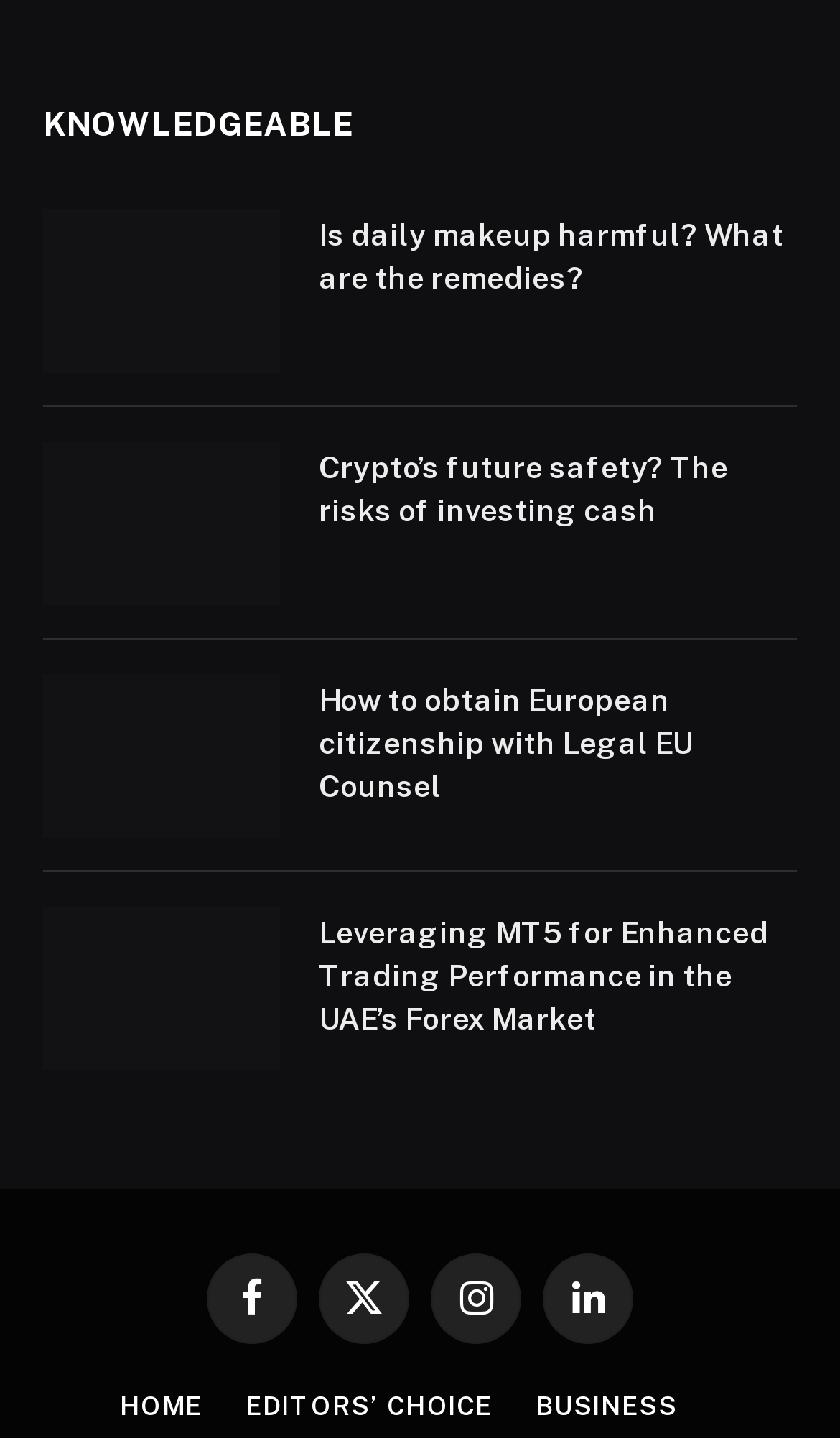Please determine the bounding box coordinates for the UI element described here. Use the format (top-left x, top-left y, bottom-right x, bottom-right y) with values bounded between 0 and 1: X (Twitter)

[0.379, 0.871, 0.487, 0.934]